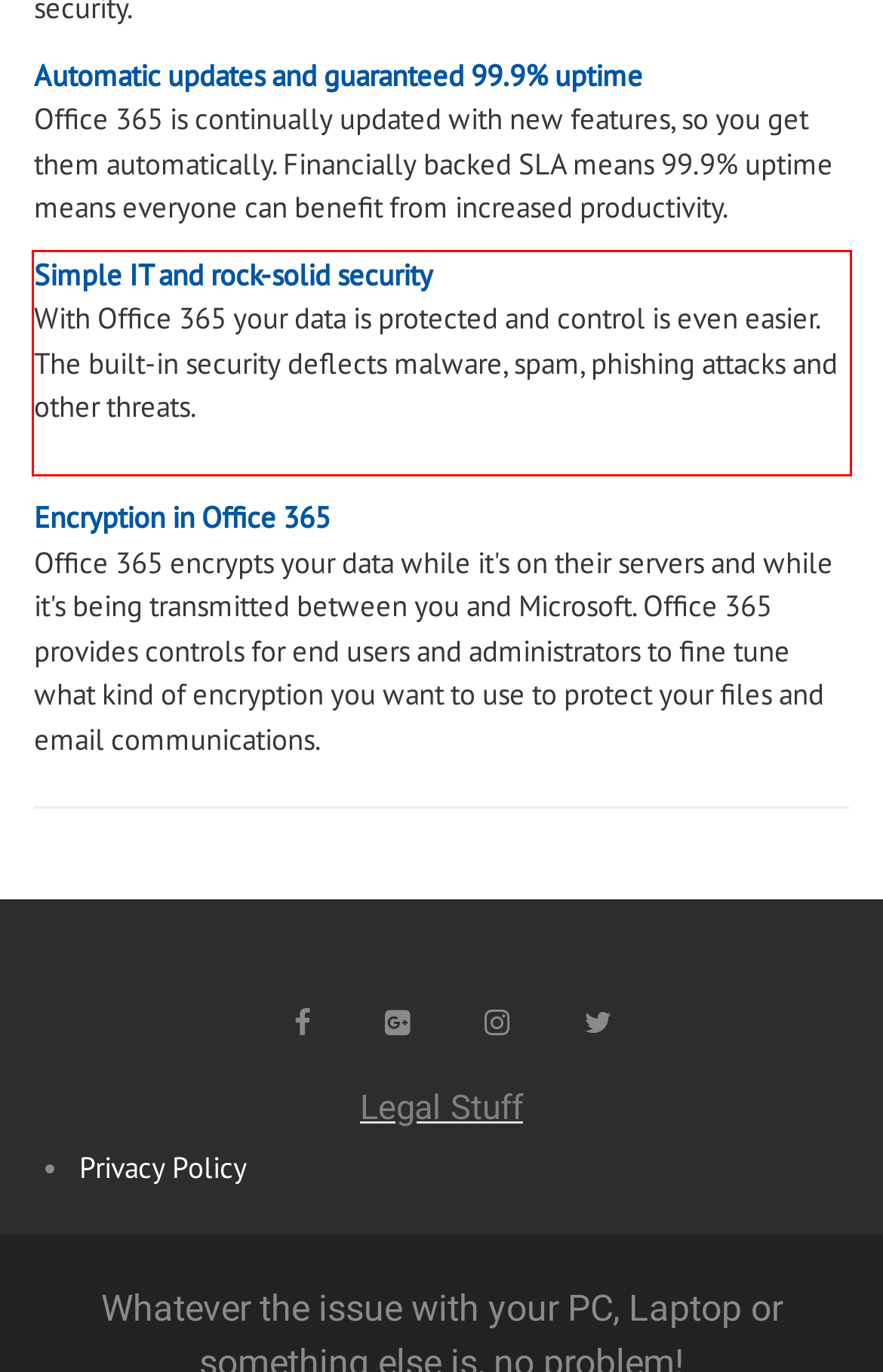Please examine the screenshot of the webpage and read the text present within the red rectangle bounding box.

Simple IT and rock-solid security With Office 365 your data is protected and control is even easier. The built-in security deflects malware, spam, phishing attacks and other threats.